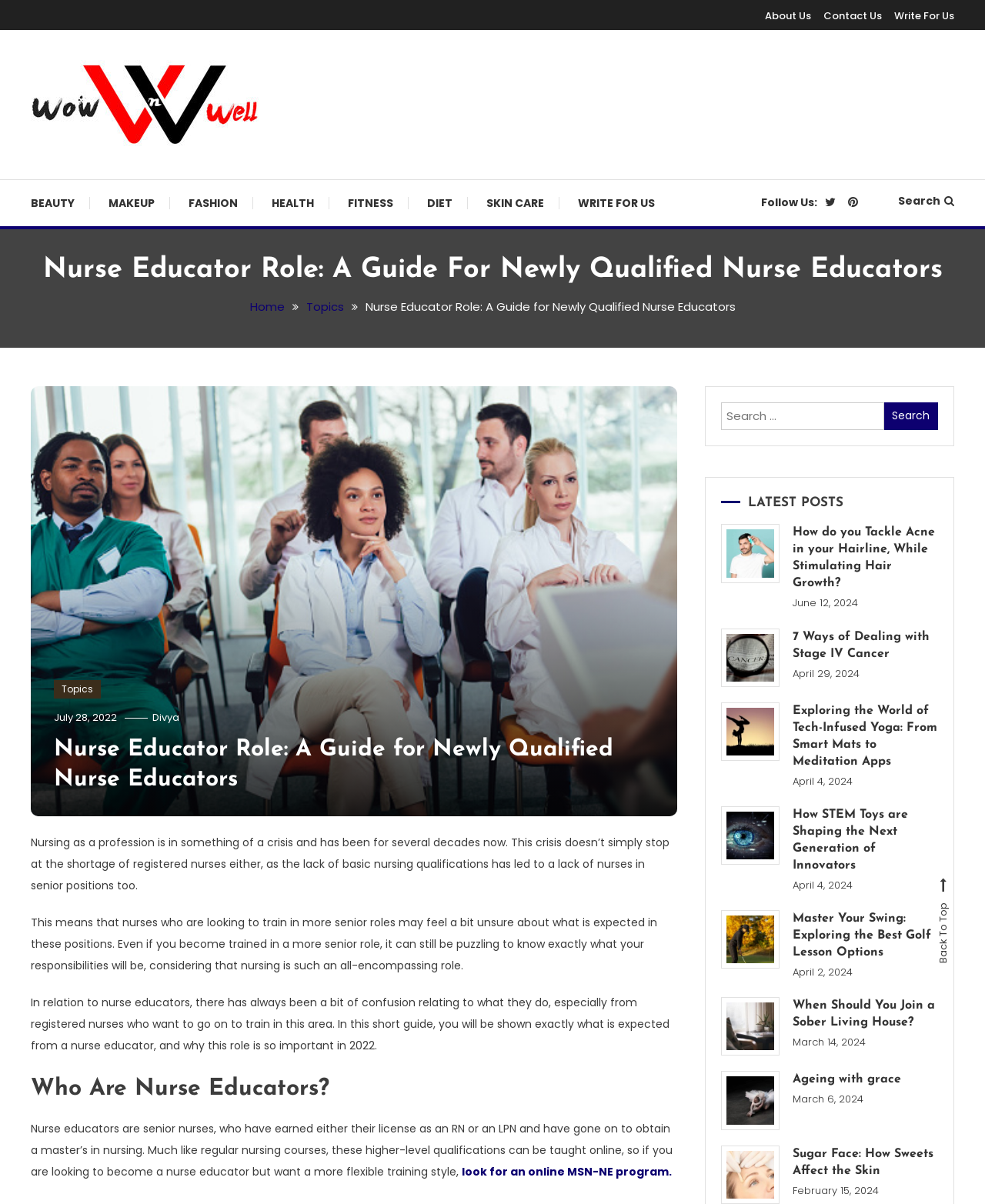Summarize the contents and layout of the webpage in detail.

This webpage is about nurse educators and their roles. At the top, there are several links to other pages, including "About Us", "Contact Us", and "Write For Us". Below these links, there is a section with various categories, such as "BEAUTY", "MAKEUP", "FASHION", and "HEALTH", each with its own link. 

To the right of these categories, there is a section with social media links and a search bar. Below this section, there is a heading that reads "Nurse Educator Role: A Guide For Newly Qualified Nurse Educators". 

Under this heading, there is a breadcrumb navigation menu with links to "Home" and "Topics". Next to the navigation menu, there is an image related to nurse educators. Below the image, there are several paragraphs of text that discuss the role of nurse educators, including their qualifications and responsibilities.

Further down the page, there is a section with the heading "LATEST POSTS". This section contains several links to articles, each with a title, an image, and a date. The articles appear to be related to health and wellness topics, such as acne, cancer, yoga, and golf lessons. Each article has a heading, a link to the full article, and a date.